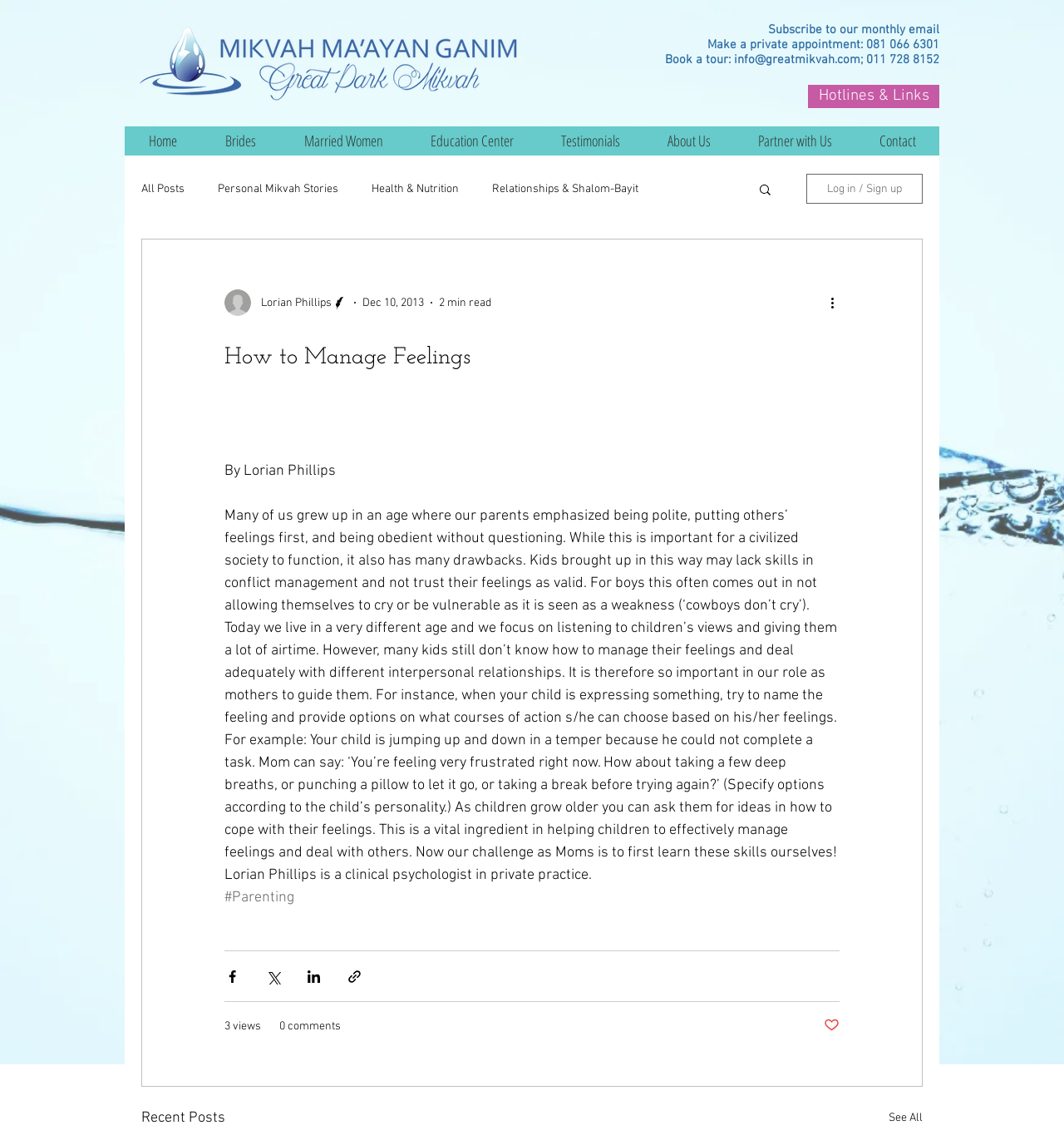Determine the bounding box coordinates of the region I should click to achieve the following instruction: "Search for something". Ensure the bounding box coordinates are four float numbers between 0 and 1, i.e., [left, top, right, bottom].

[0.712, 0.16, 0.727, 0.175]